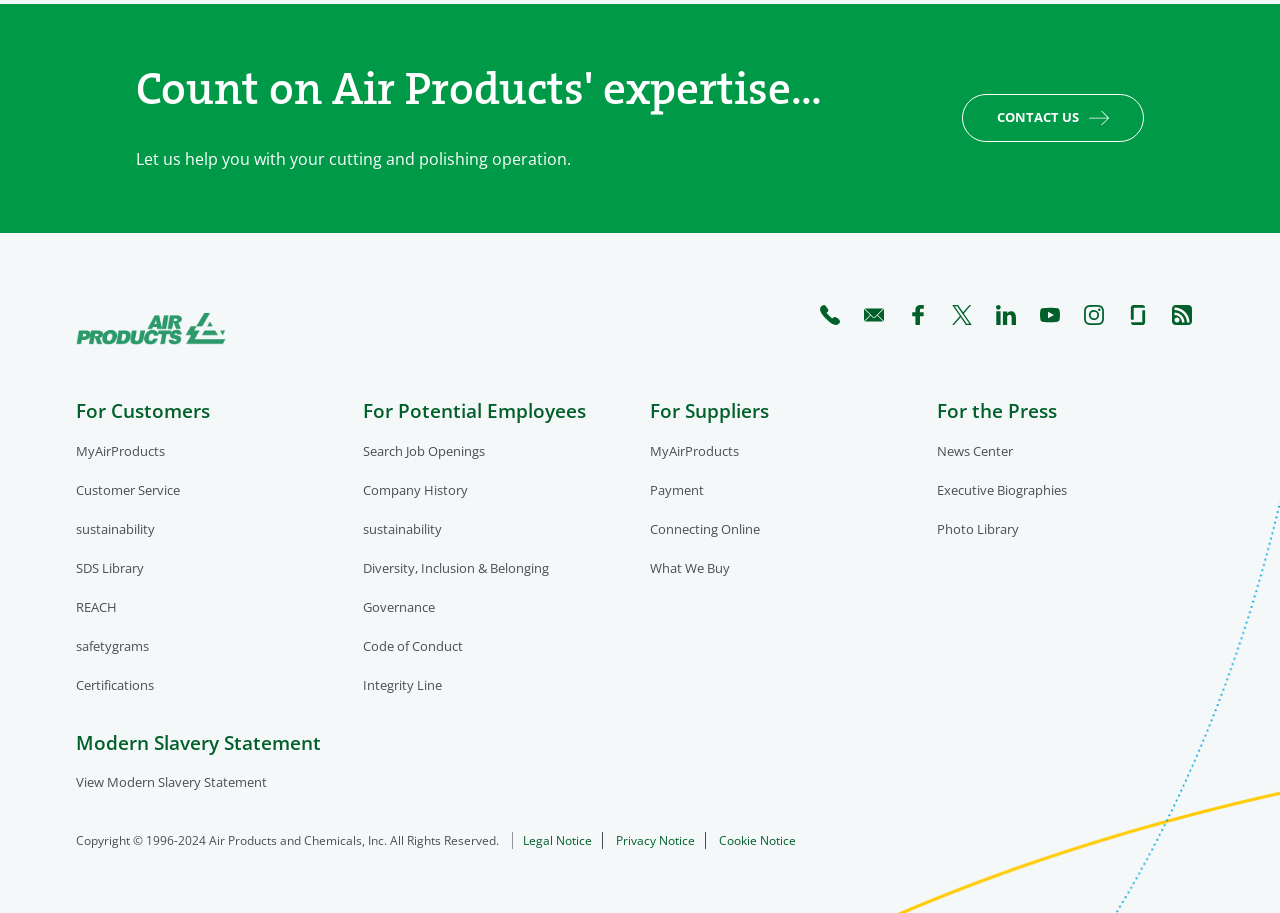Please determine the bounding box coordinates of the area that needs to be clicked to complete this task: 'Go to Customer Service'. The coordinates must be four float numbers between 0 and 1, formatted as [left, top, right, bottom].

[0.059, 0.53, 0.141, 0.544]